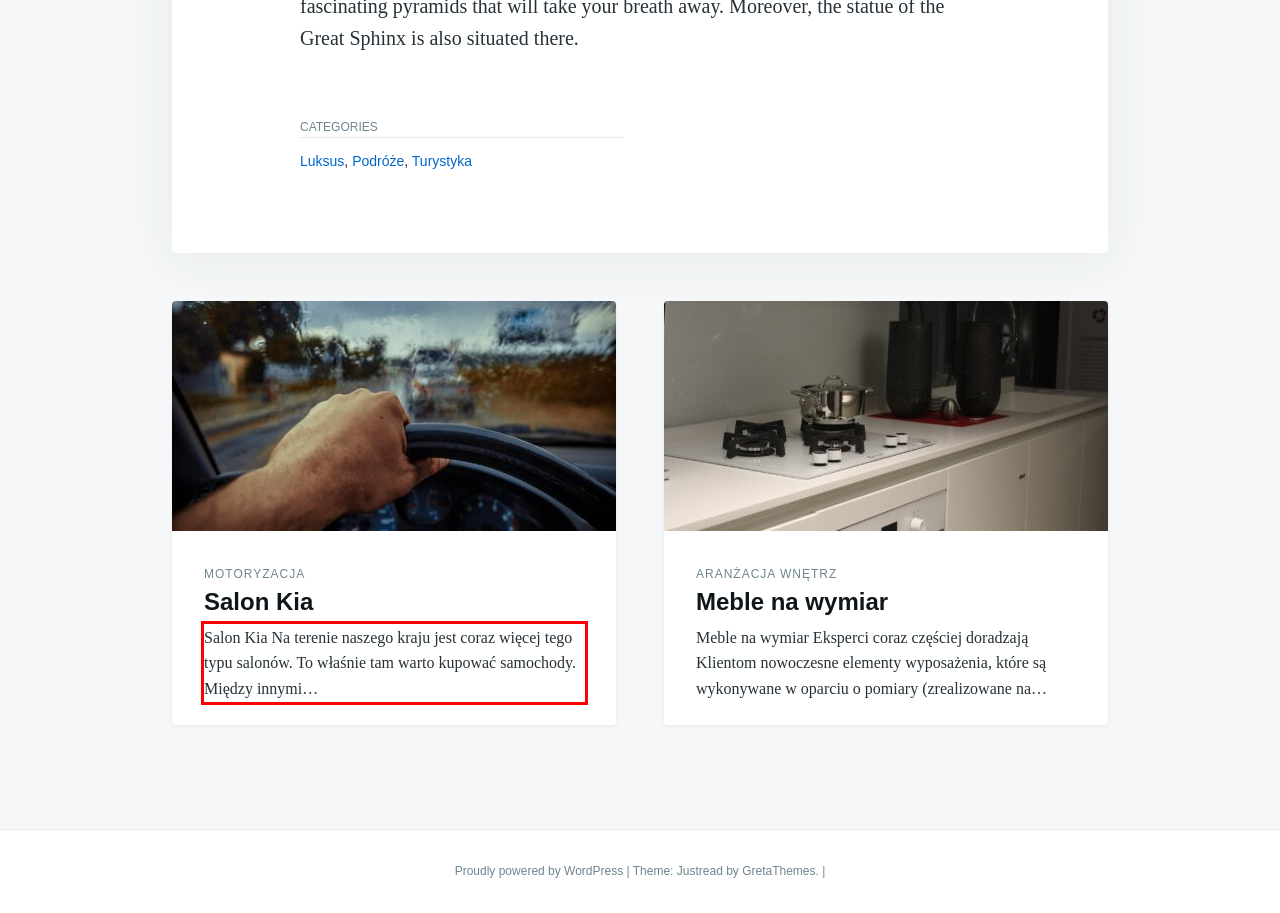Please extract the text content within the red bounding box on the webpage screenshot using OCR.

Salon Kia Na terenie naszego kraju jest coraz więcej tego typu salonów. To właśnie tam warto kupować samochody. Między innymi…